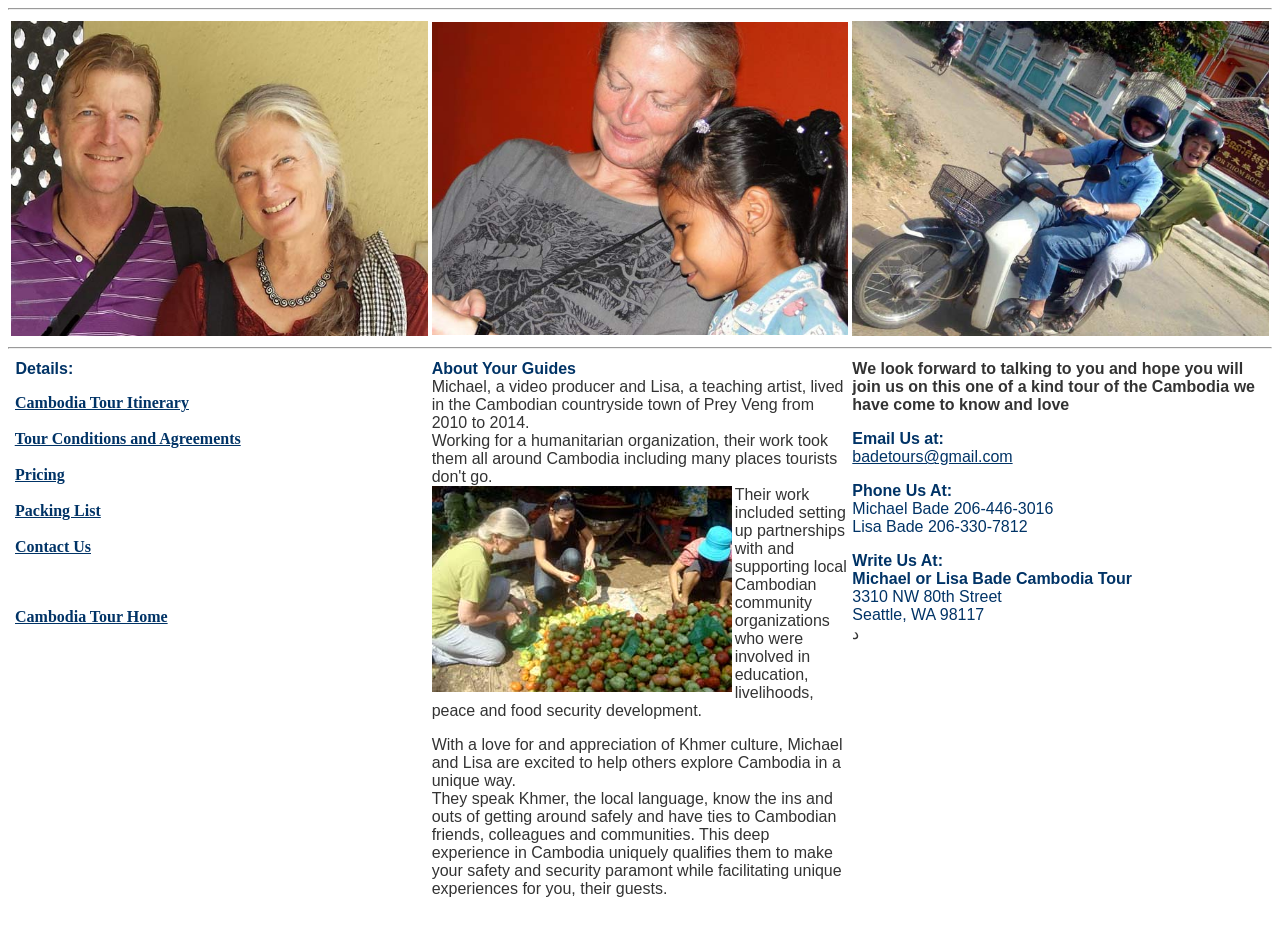Locate the bounding box of the UI element with the following description: "Tour Conditions and Agreements".

[0.011, 0.464, 0.188, 0.483]